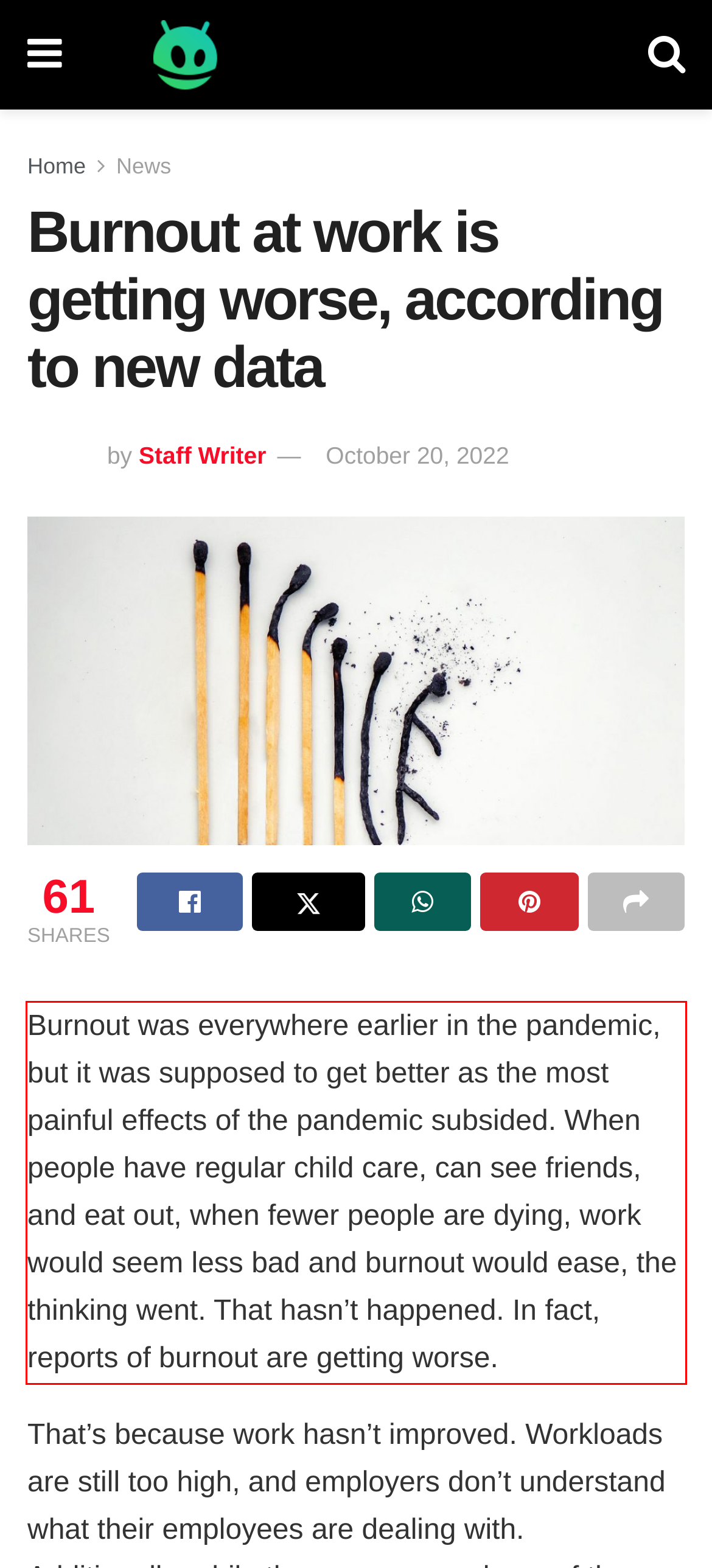Within the screenshot of a webpage, identify the red bounding box and perform OCR to capture the text content it contains.

Burnout was everywhere earlier in the pandemic, but it was supposed to get better as the most painful effects of the pandemic subsided. When people have regular child care, can see friends, and eat out, when fewer people are dying, work would seem less bad and burnout would ease, the thinking went. That hasn’t happened. In fact, reports of burnout are getting worse.